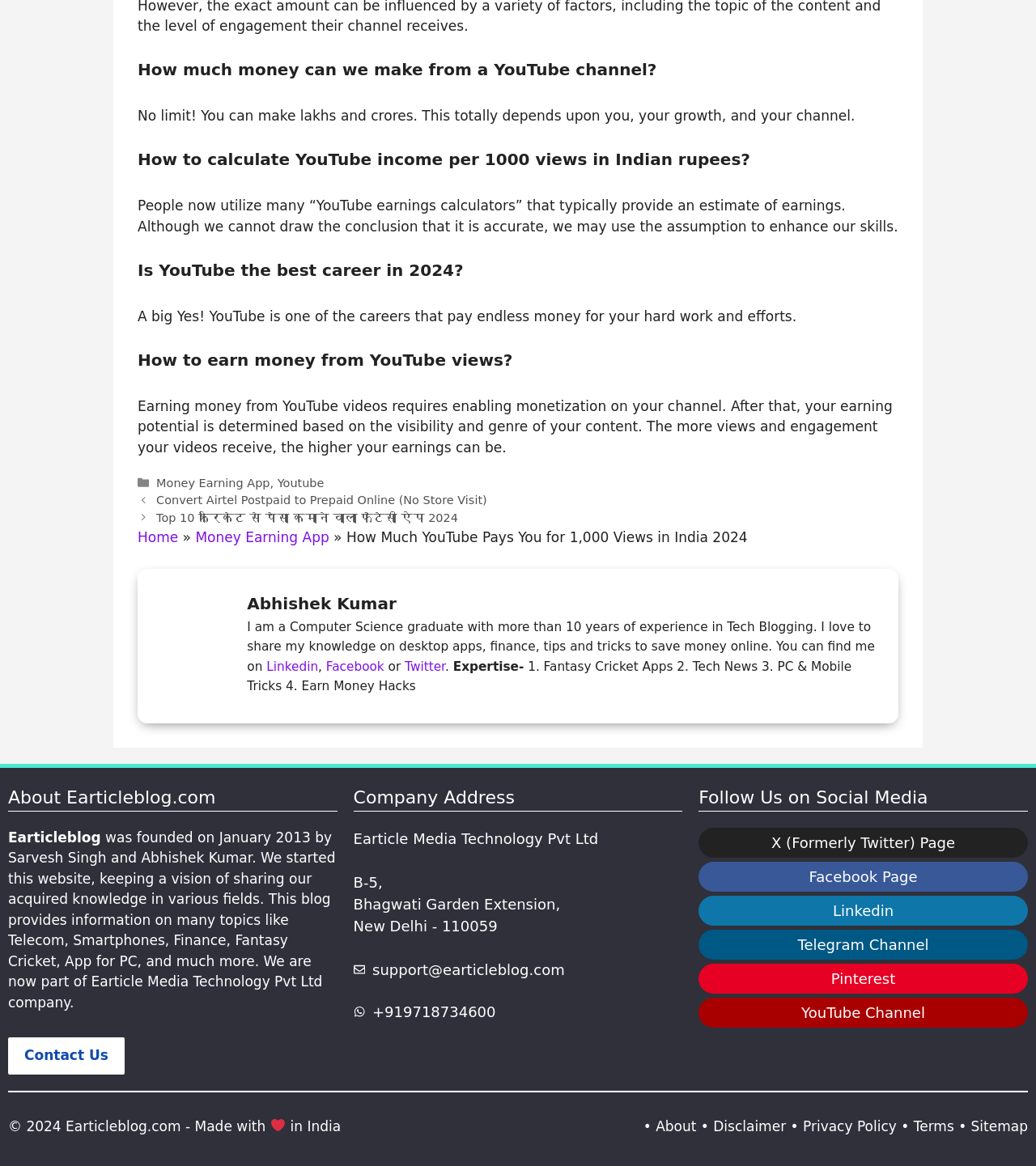Answer this question in one word or a short phrase: How can one contact the blog?

Contact Us link